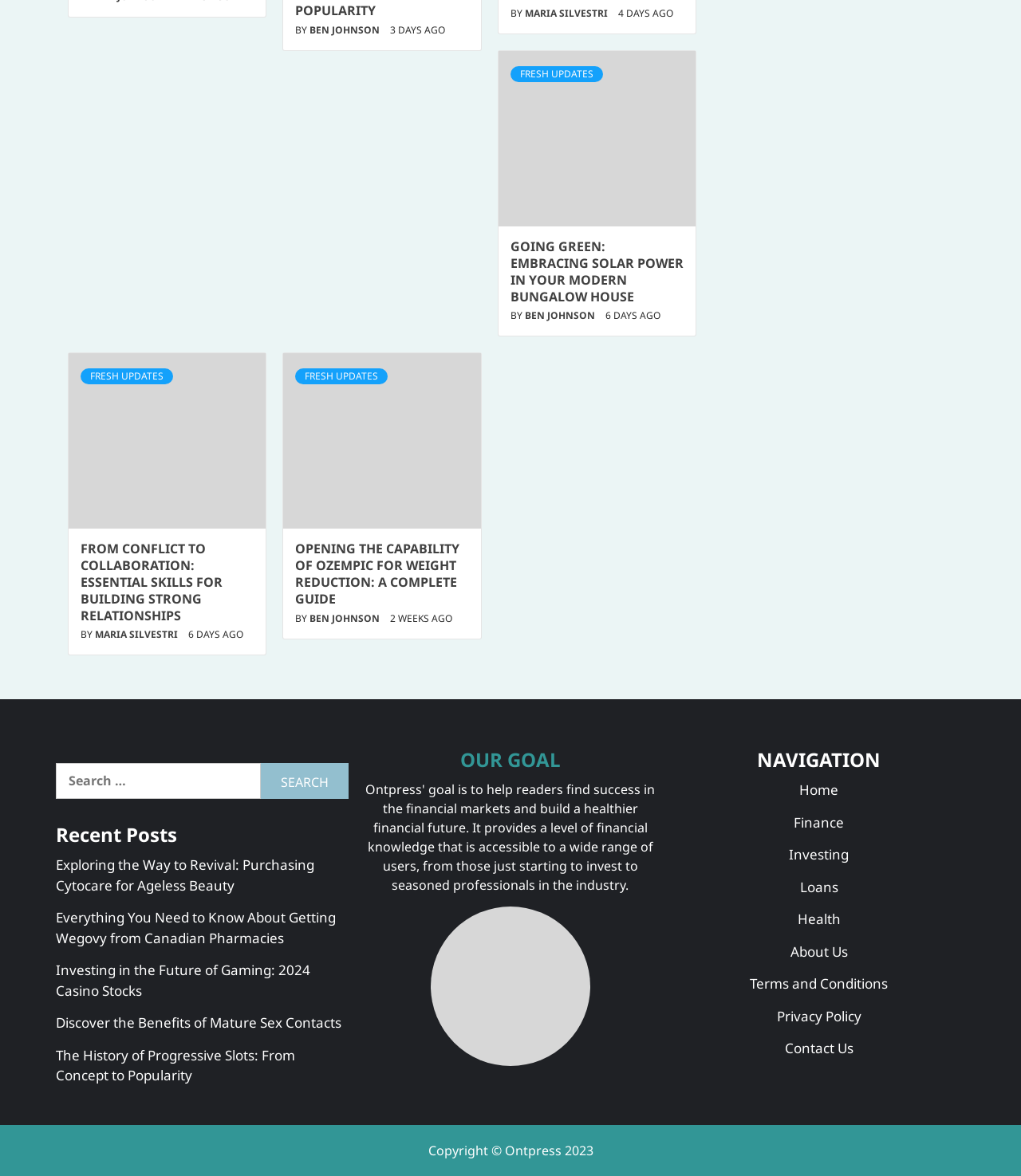Please specify the bounding box coordinates of the region to click in order to perform the following instruction: "Contact us".

[0.659, 0.883, 0.945, 0.907]